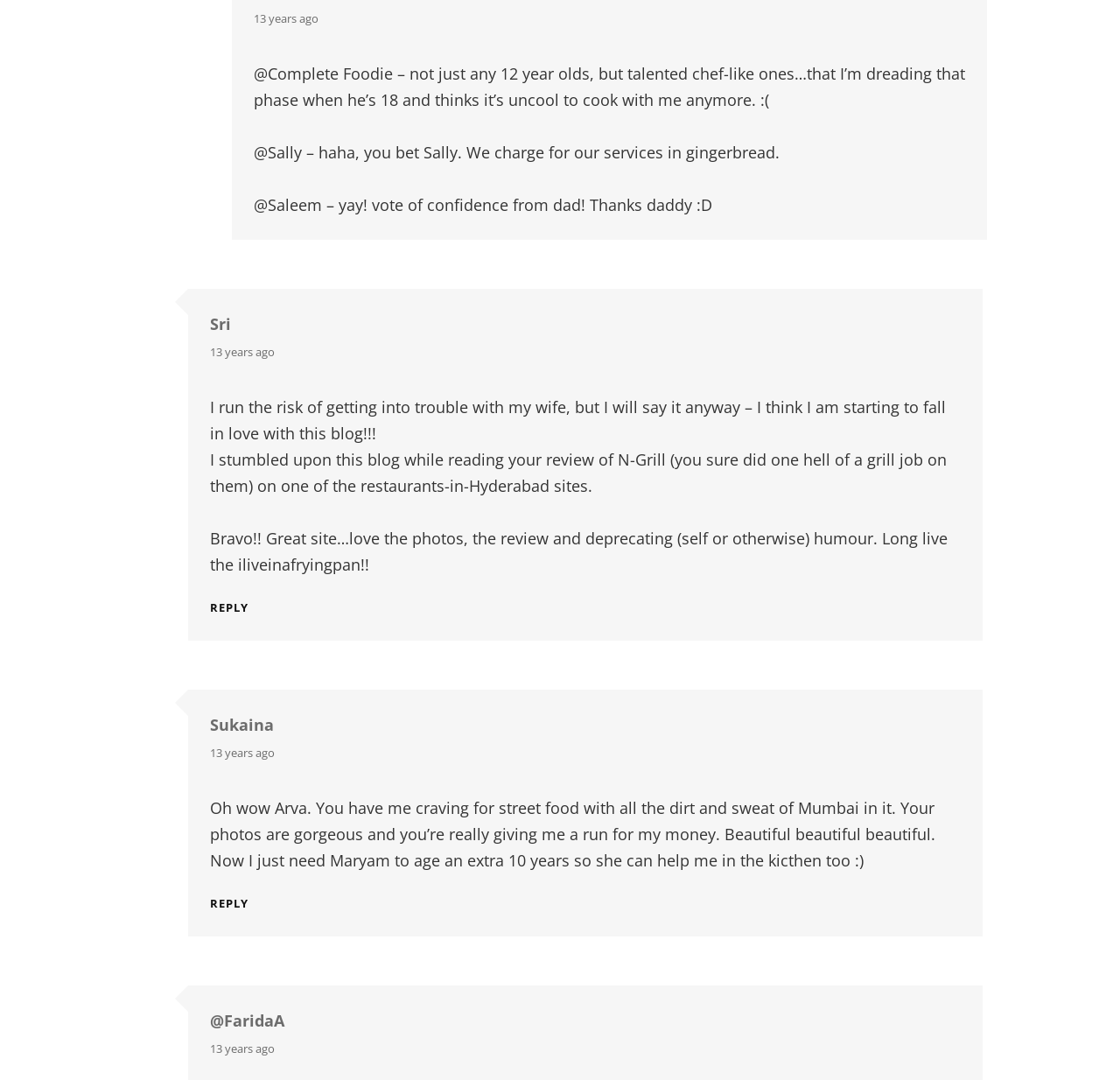Specify the bounding box coordinates of the area that needs to be clicked to achieve the following instruction: "Click the 'Home' link".

None